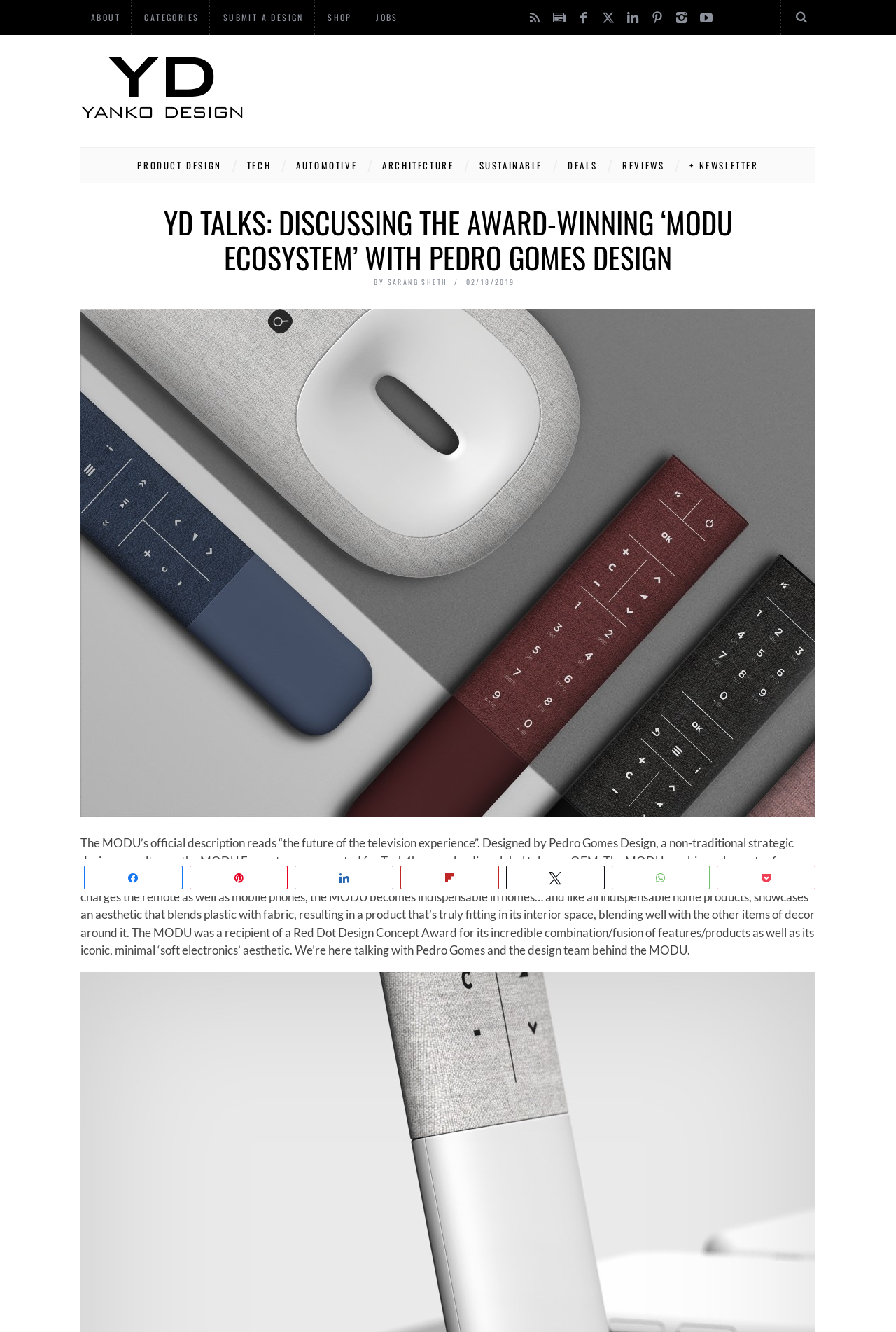Identify the bounding box coordinates for the UI element described as: "Accept All".

None